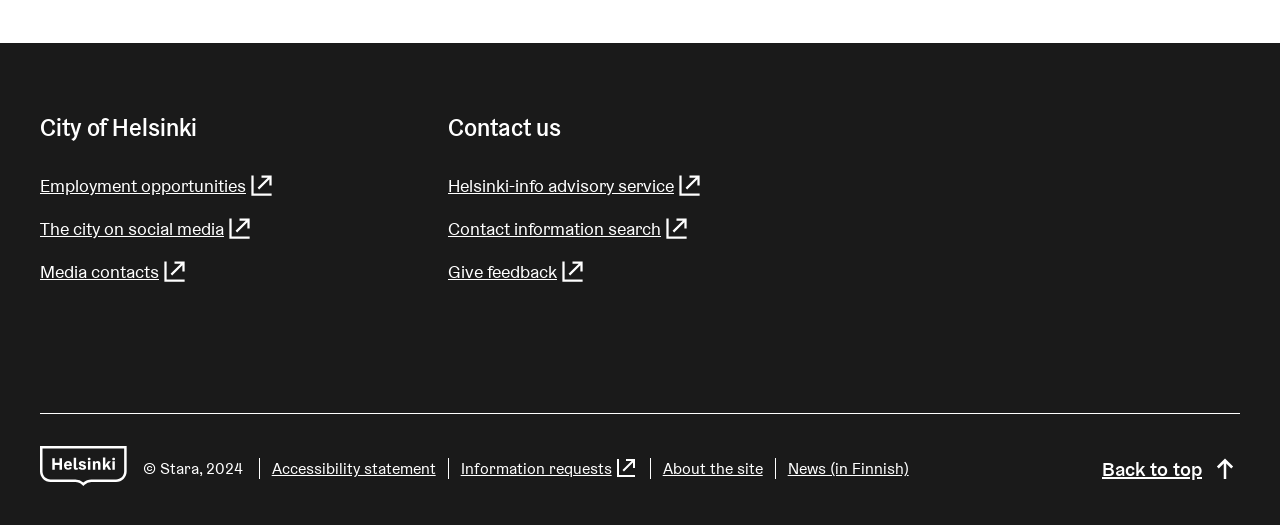Can you provide the bounding box coordinates for the element that should be clicked to implement the instruction: "Read Accessibility statement"?

[0.202, 0.873, 0.351, 0.913]